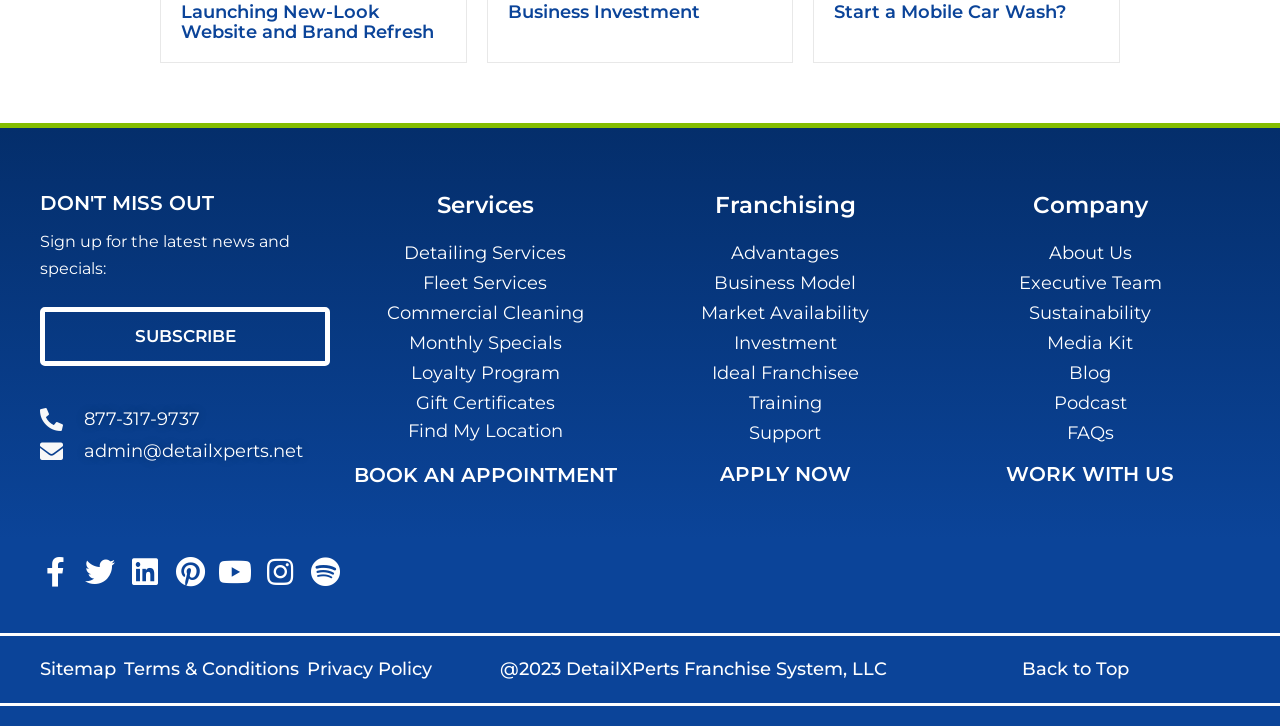How can I find the company's location?
Answer the question based on the image using a single word or a brief phrase.

Find My Location